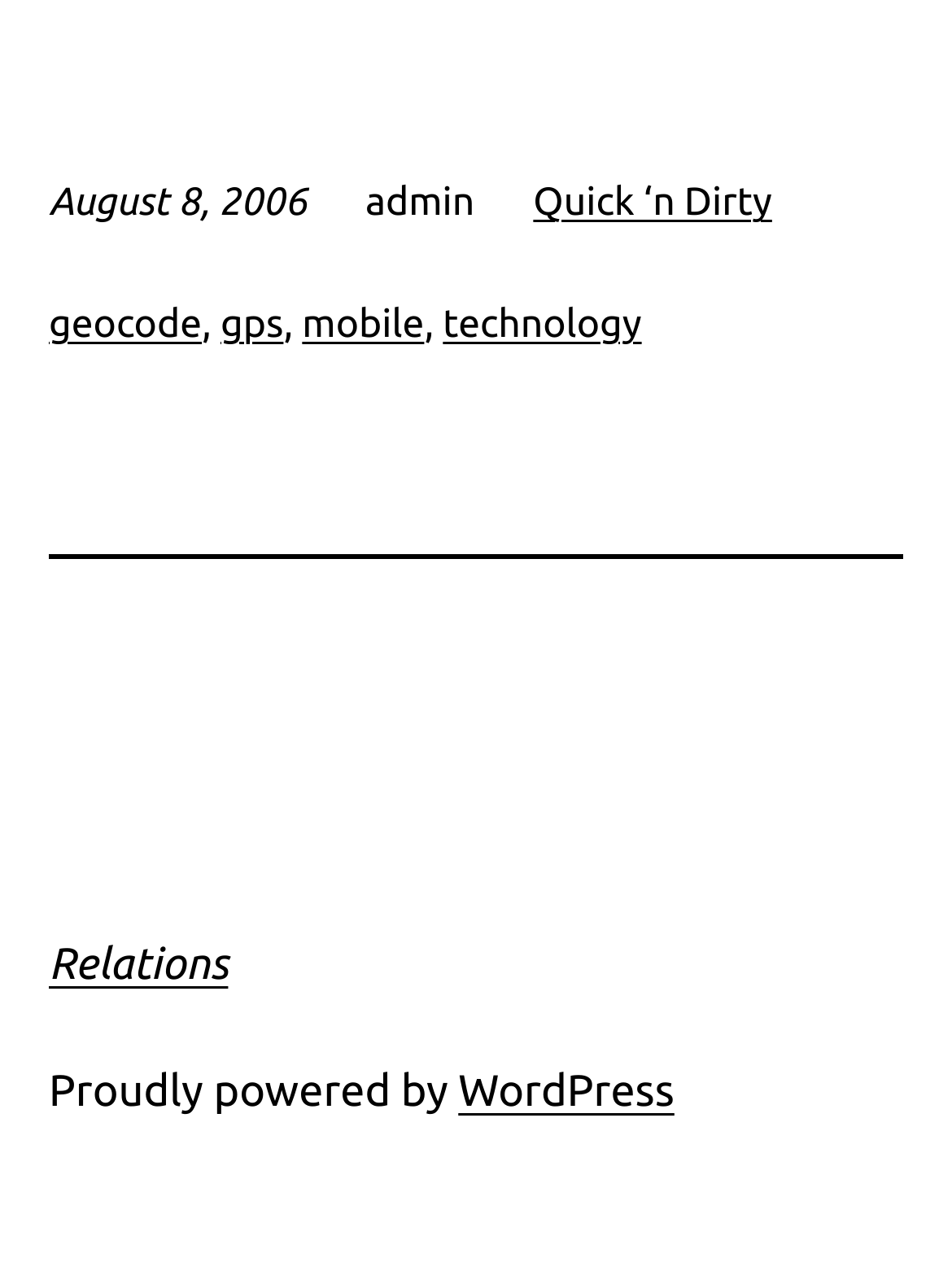Please reply with a single word or brief phrase to the question: 
What is the name of the platform powering the webpage?

WordPress